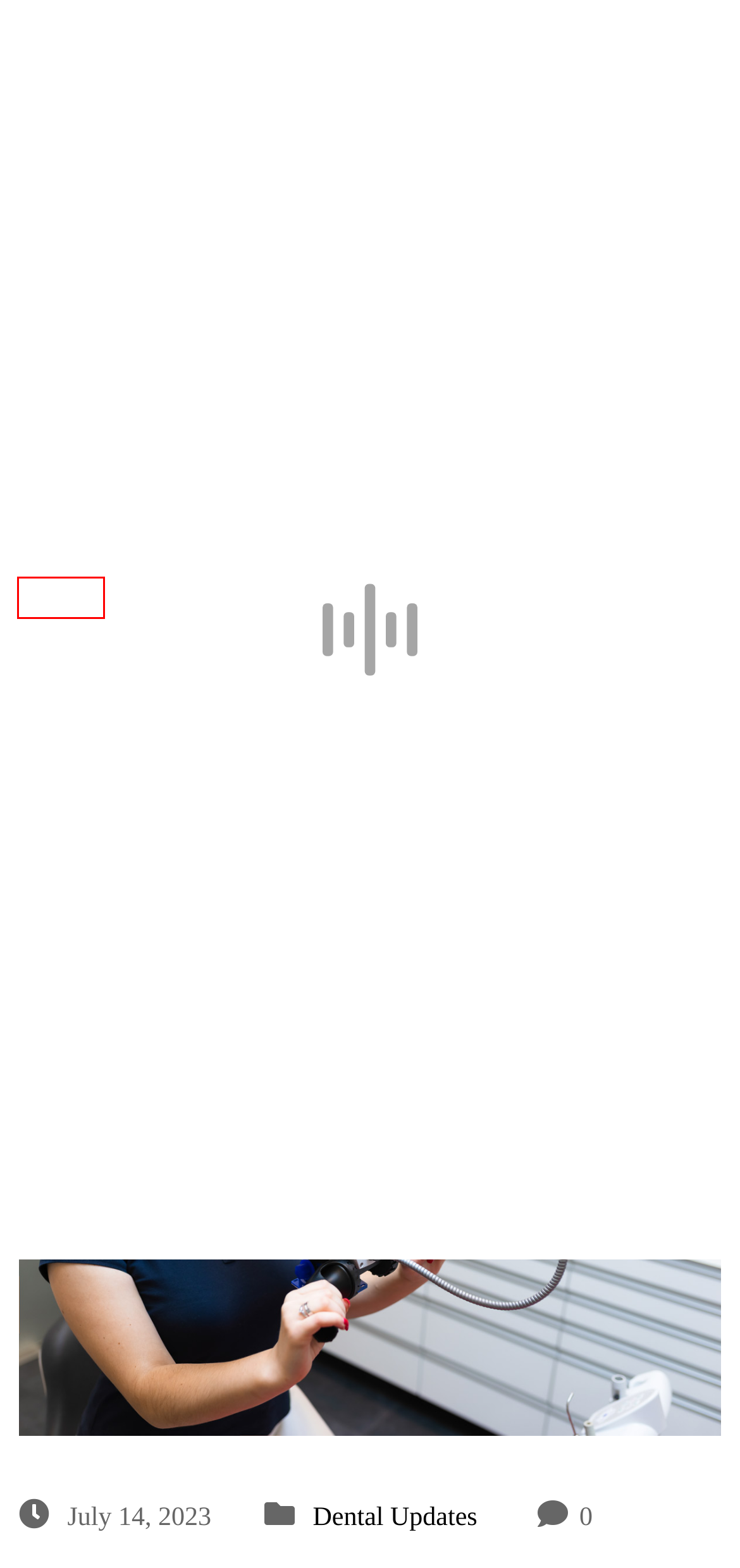You are provided a screenshot of a webpage featuring a red bounding box around a UI element. Choose the webpage description that most accurately represents the new webpage after clicking the element within the red bounding box. Here are the candidates:
A. Dental Updates Archives - Tristate Dental Spa
B. Copyright - Tristate Dental Spa
C. Overcoming Dental Anxiety - Tristate Dental Spa
D. FAQs - Tristate Dental Spa
E. Request an Appointment - Tristate Dental Spa
F. Patients - Tristate Dental Spa
G. Contact Us - Tristate Dental Spa
H. Dentists for quality dentistry. Specialists for Dental Implants - Tristate Dental Spa

H